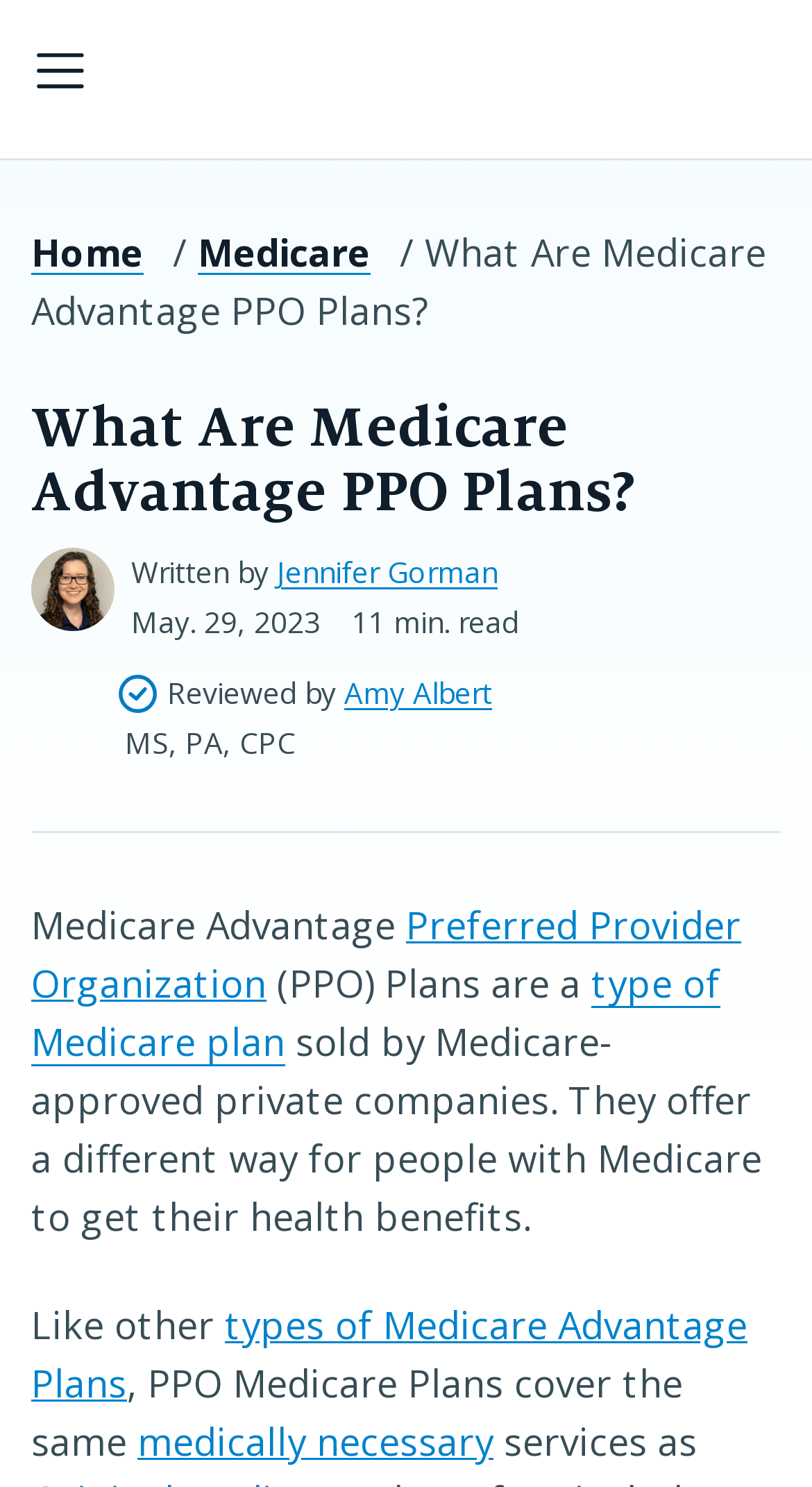Please identify the bounding box coordinates of the element's region that should be clicked to execute the following instruction: "Go to the home page". The bounding box coordinates must be four float numbers between 0 and 1, i.e., [left, top, right, bottom].

[0.038, 0.153, 0.177, 0.186]